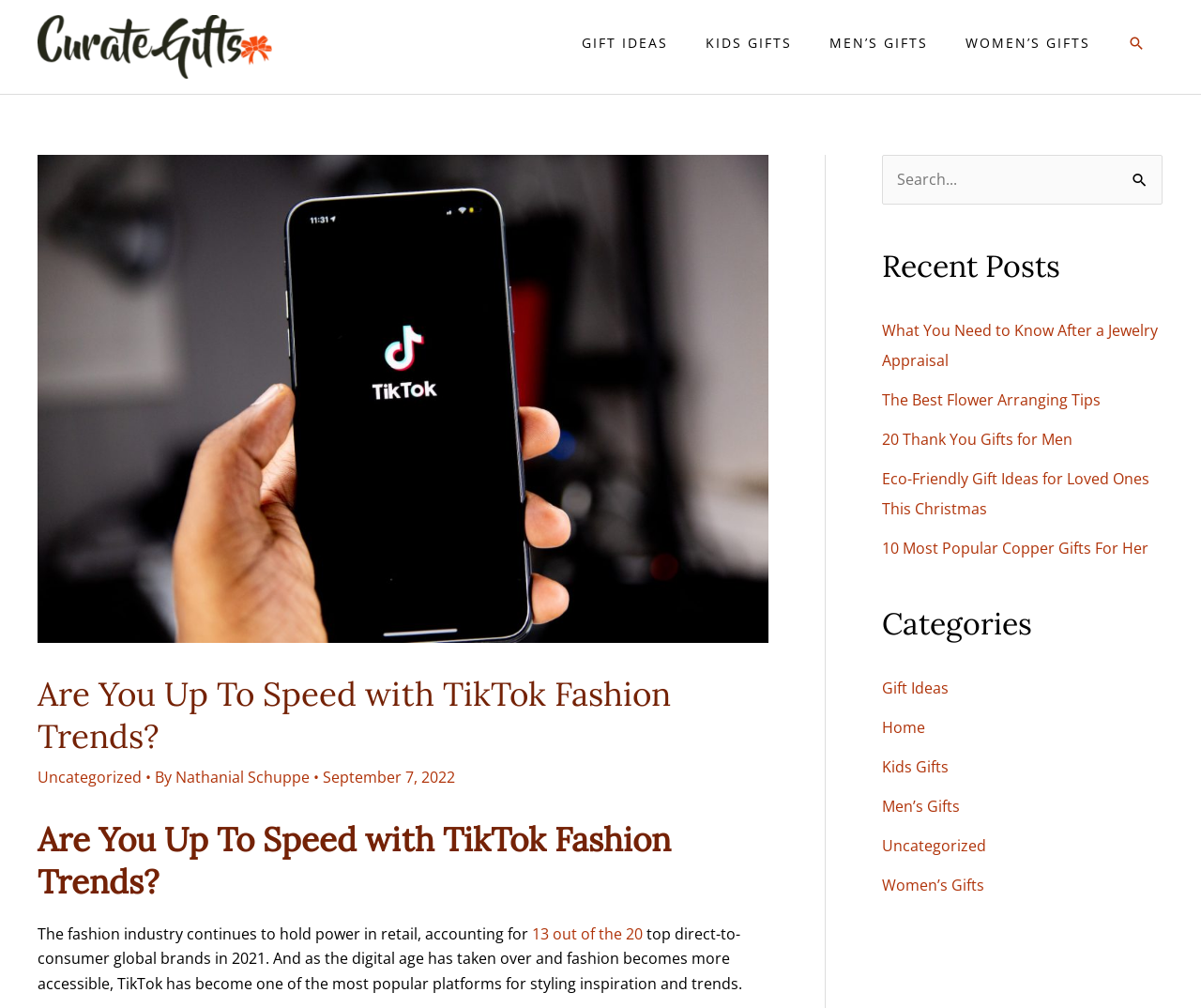Identify the bounding box coordinates for the element that needs to be clicked to fulfill this instruction: "Click on the link to read about TikTok fashion trends". Provide the coordinates in the format of four float numbers between 0 and 1: [left, top, right, bottom].

[0.031, 0.668, 0.64, 0.751]